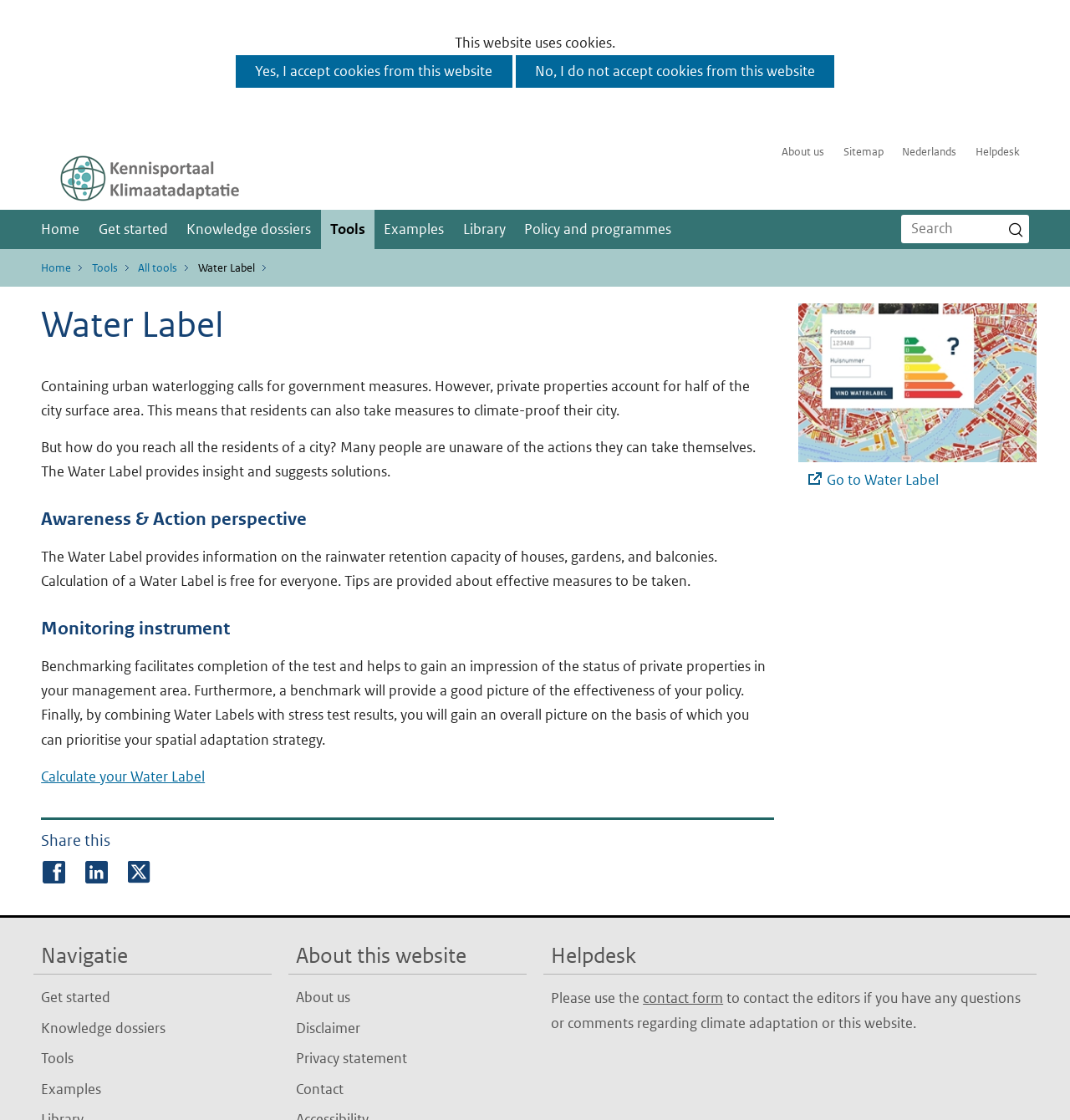Provide a one-word or one-phrase answer to the question:
How many links are there in the navigation menu?

7